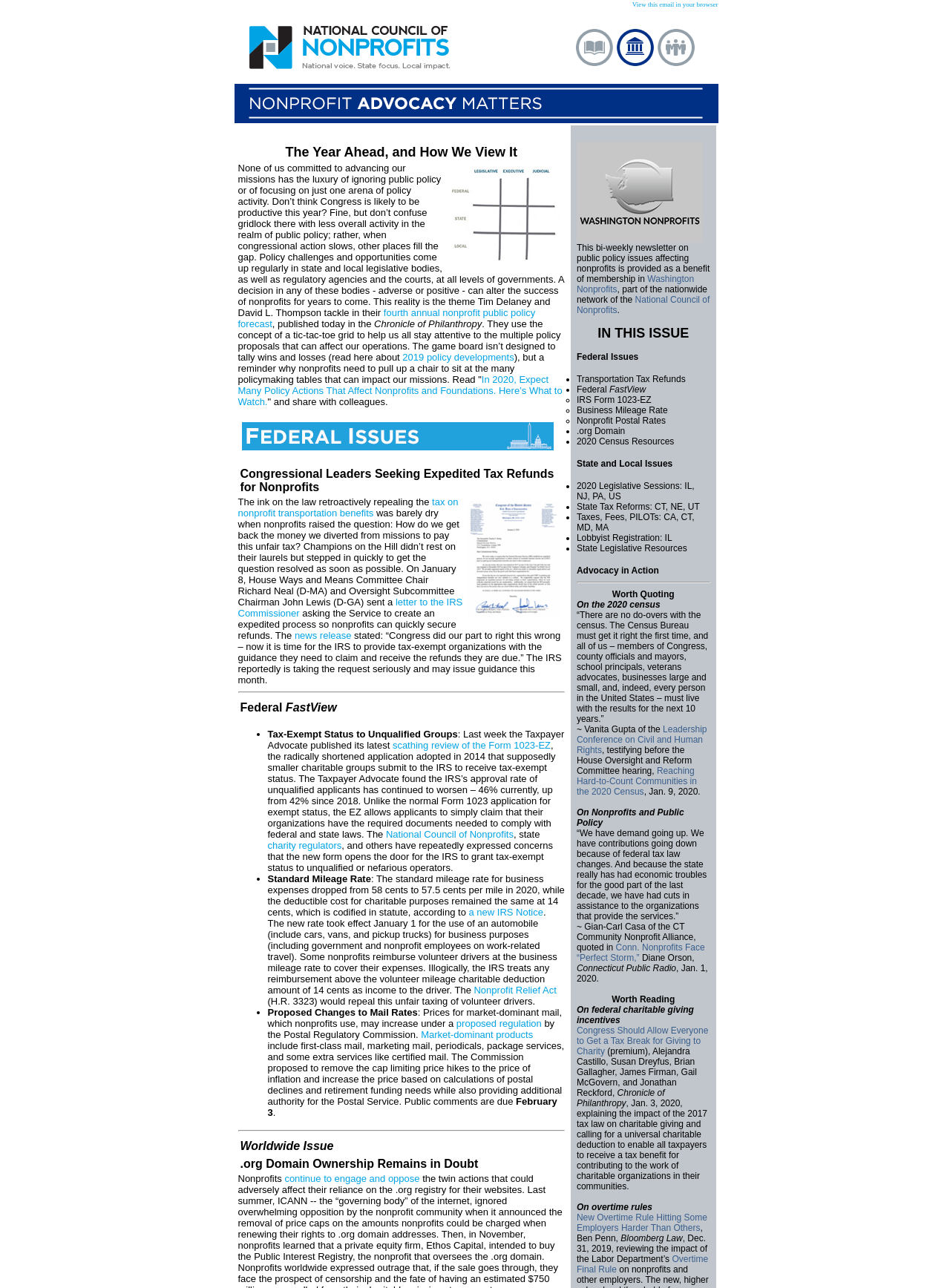Identify the bounding box of the UI element that matches this description: "tax on nonprofit transportation benefits".

[0.25, 0.385, 0.482, 0.403]